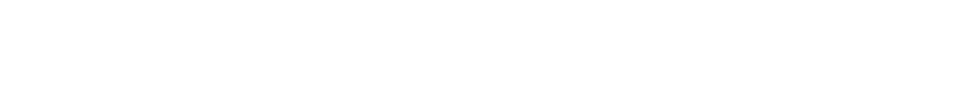Illustrate the image with a detailed caption.

The image depicts a stylized financial chart, commonly associated with forex trading and market analysis. It typically represents the fluctuation of currency prices over time, featuring upward and downward trend lines, candlestick or bar graphics, along with various grid lines. Such visuals are essential for traders to interpret market movements and make informed trading decisions. This specific chart aligns with the context of a webpage that explains different types of forex accounts, aimed at assisting both novice and experienced traders in navigating their choices in forex with clarity and strategic insight.